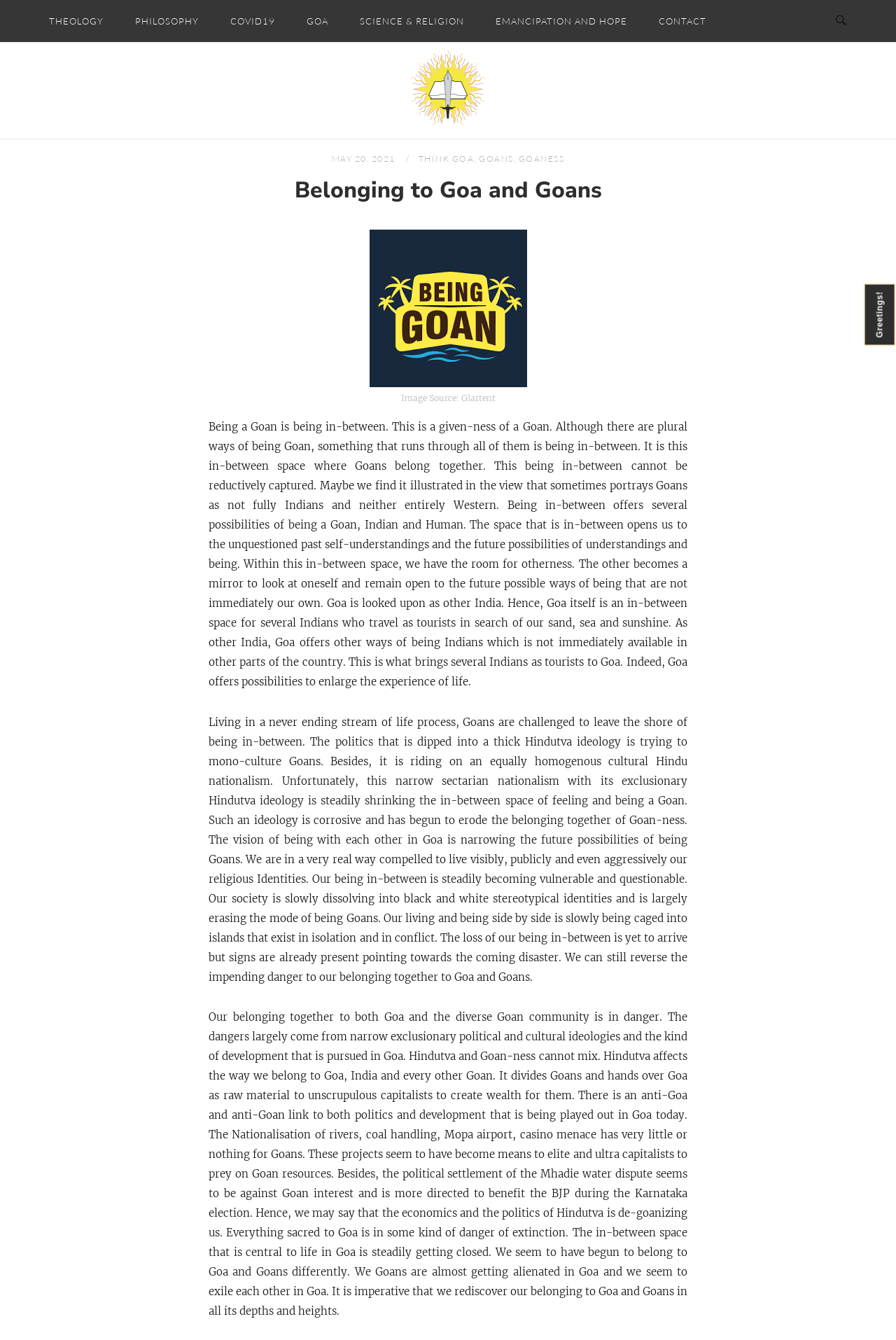Calculate the bounding box coordinates for the UI element based on the following description: "Think Goa, Goans, Goaness". Ensure the coordinates are four float numbers between 0 and 1, i.e., [left, top, right, bottom].

[0.467, 0.114, 0.63, 0.122]